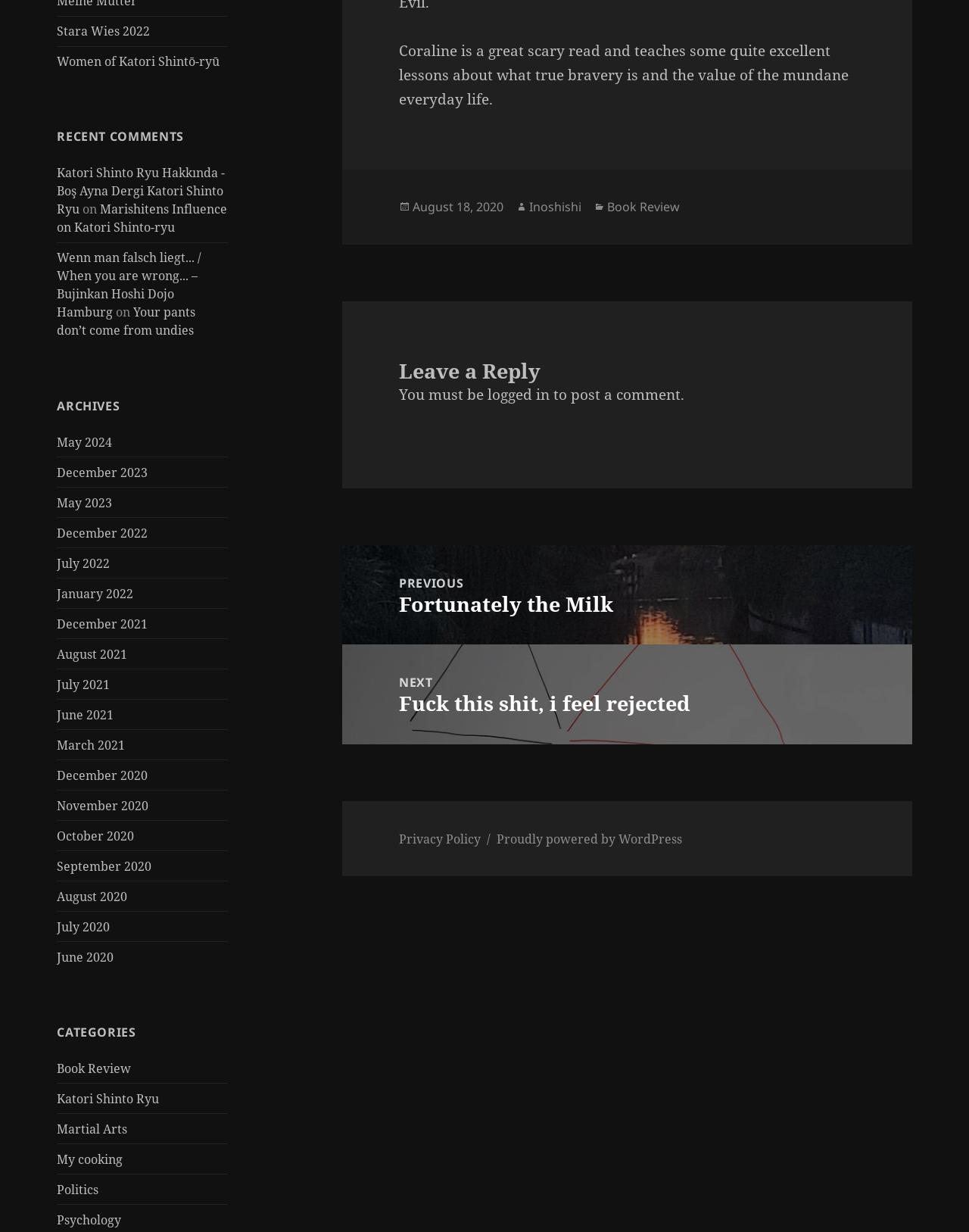Locate the bounding box coordinates of the segment that needs to be clicked to meet this instruction: "Go to archives".

[0.059, 0.351, 0.235, 0.784]